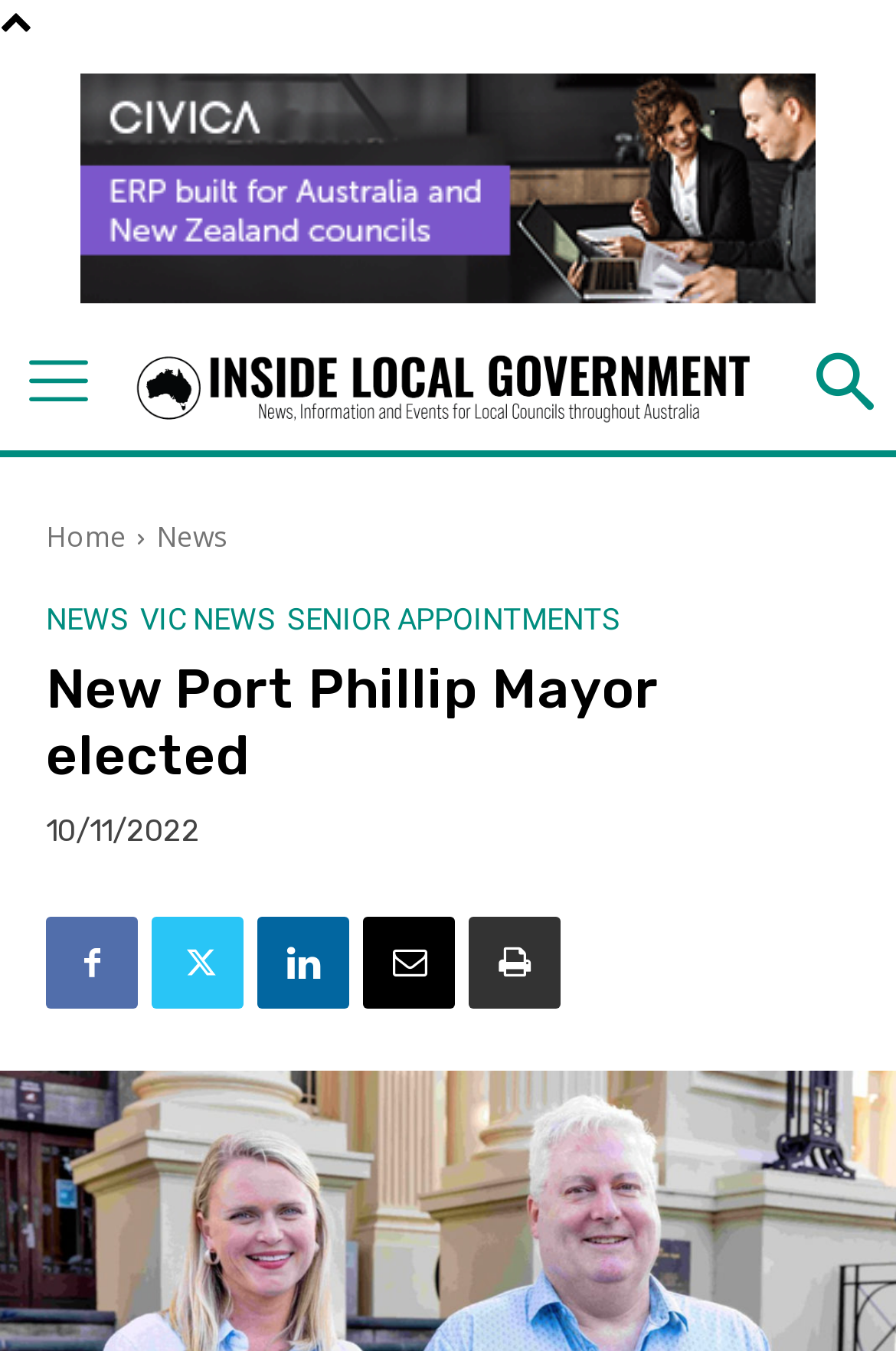How many social media links are present on the webpage?
Answer the question with as much detail as you can, using the image as a reference.

The webpage contains four social media links, represented by icons, which are , , , and , indicating the presence of four social media links.